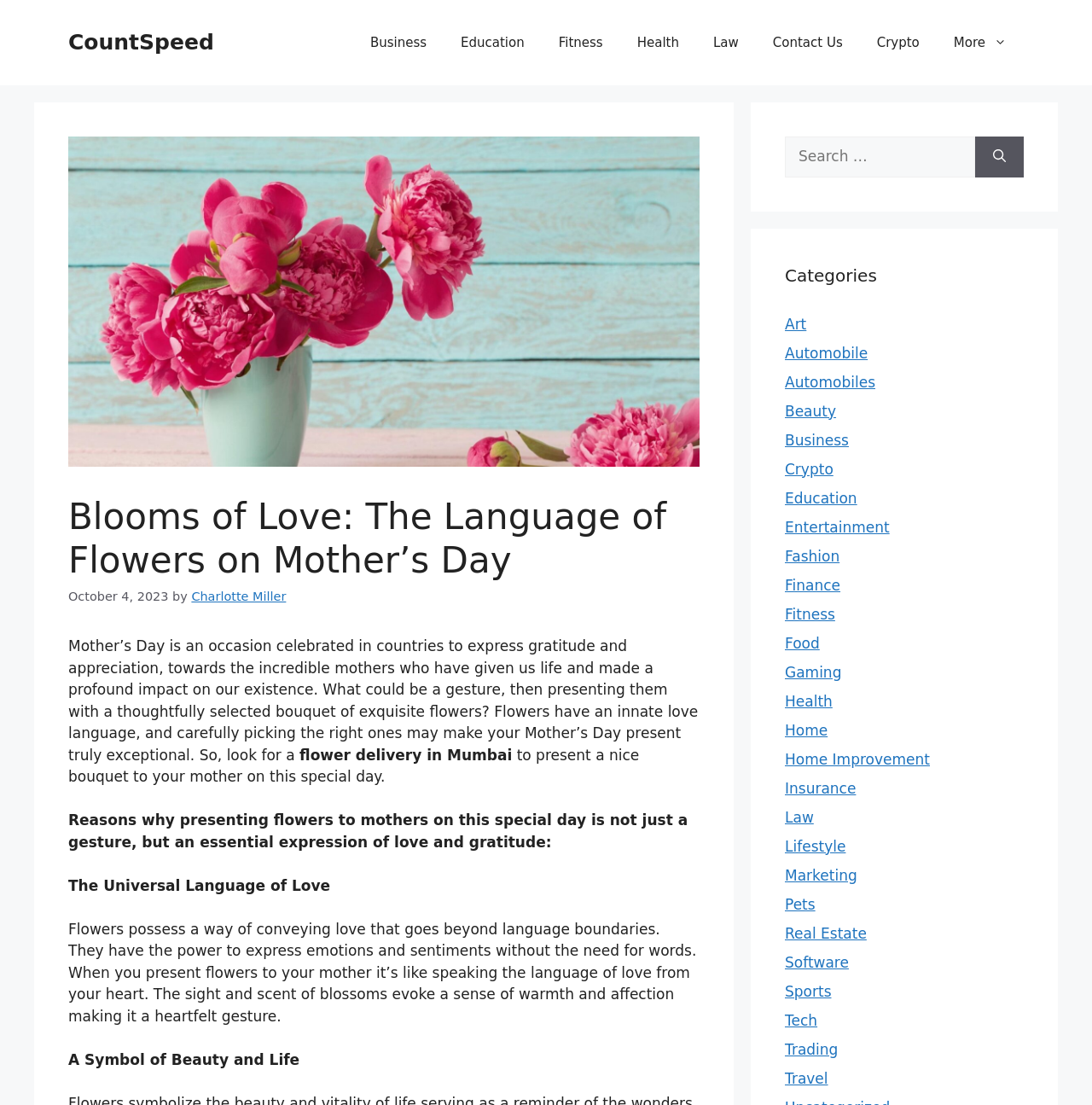Answer the following query concisely with a single word or phrase:
What is the language of flowers?

Love language